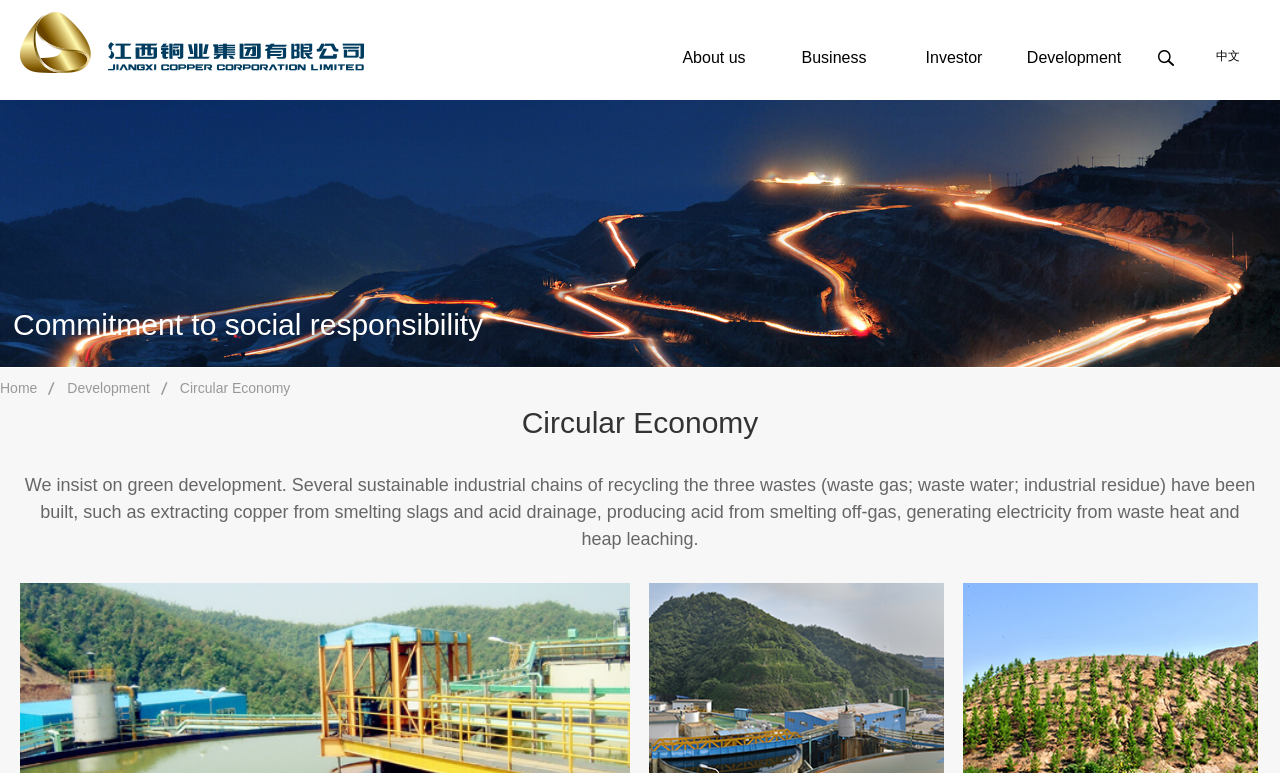How many links are on the top navigation bar?
Answer with a single word or phrase by referring to the visual content.

4